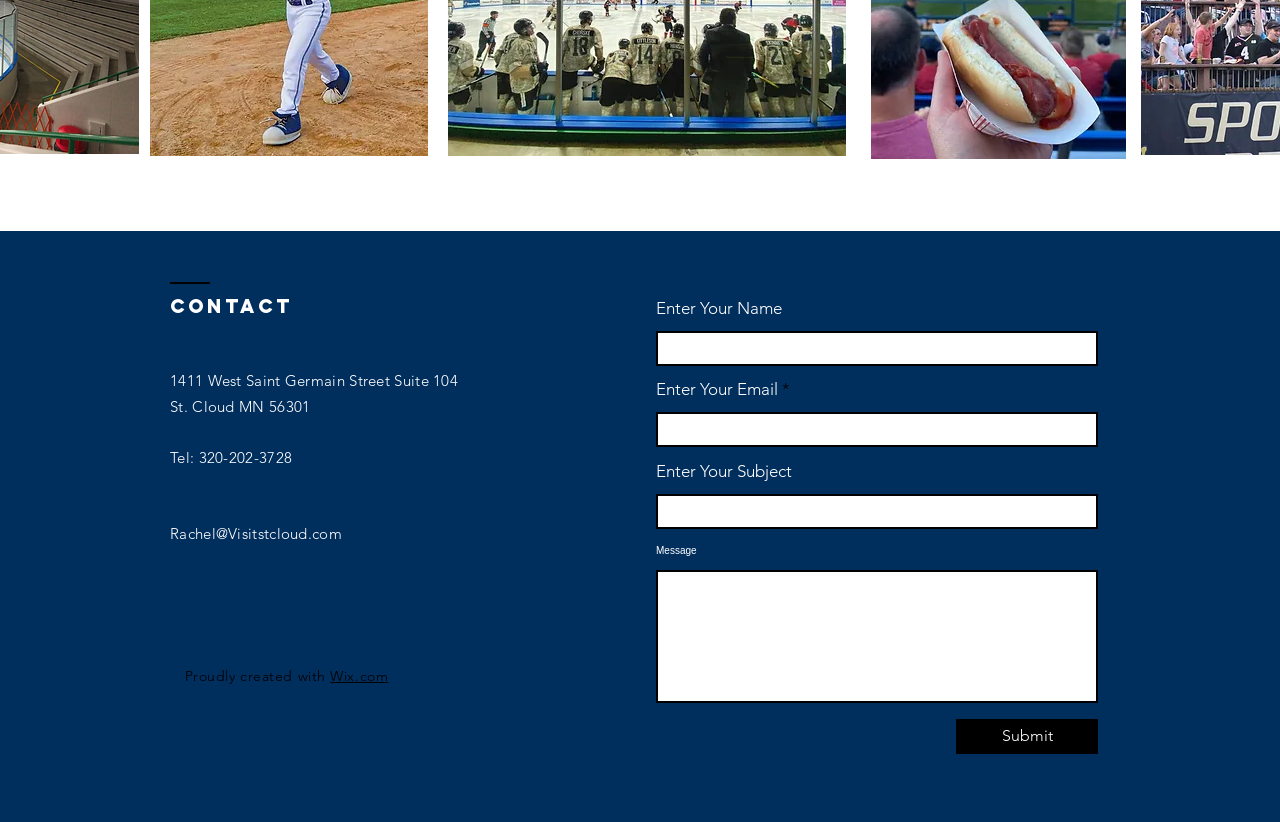Find the bounding box coordinates for the UI element whose description is: "name="enter-your name"". The coordinates should be four float numbers between 0 and 1, in the format [left, top, right, bottom].

[0.512, 0.403, 0.858, 0.445]